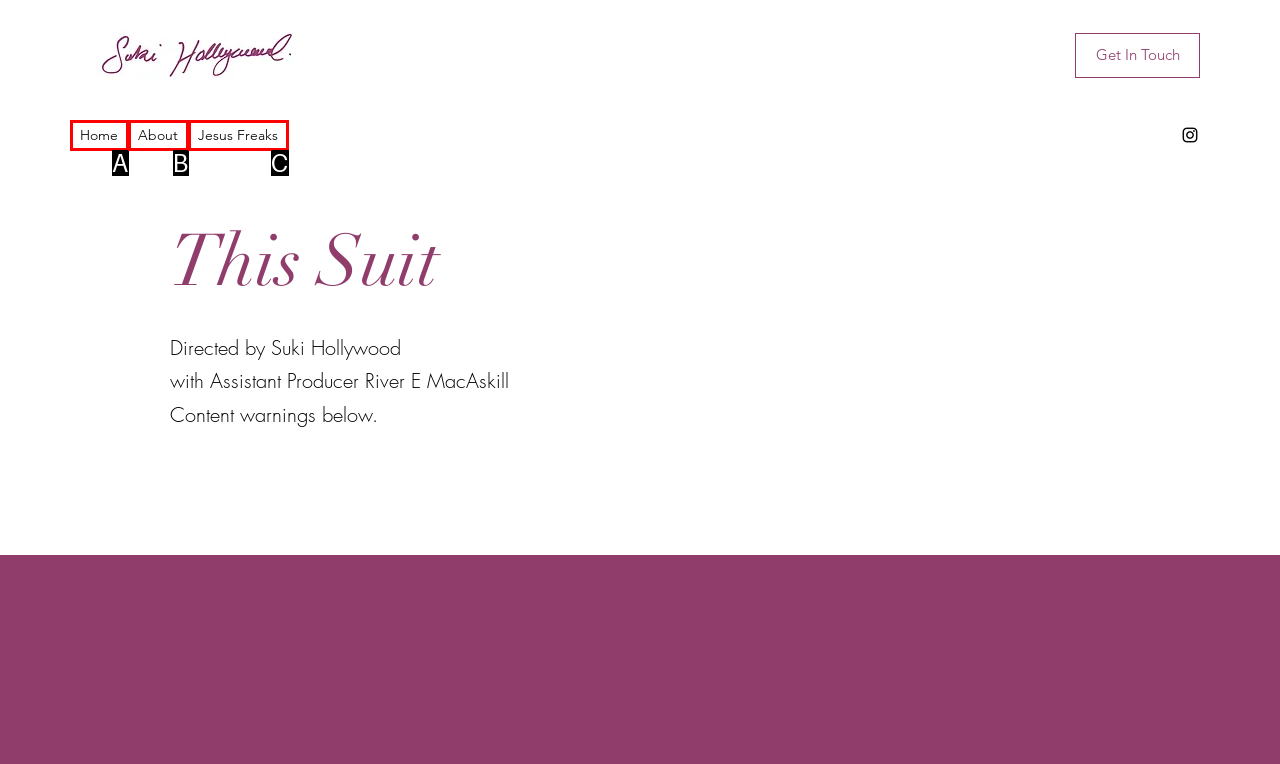From the description: Jesus Freaks, select the HTML element that fits best. Reply with the letter of the appropriate option.

C